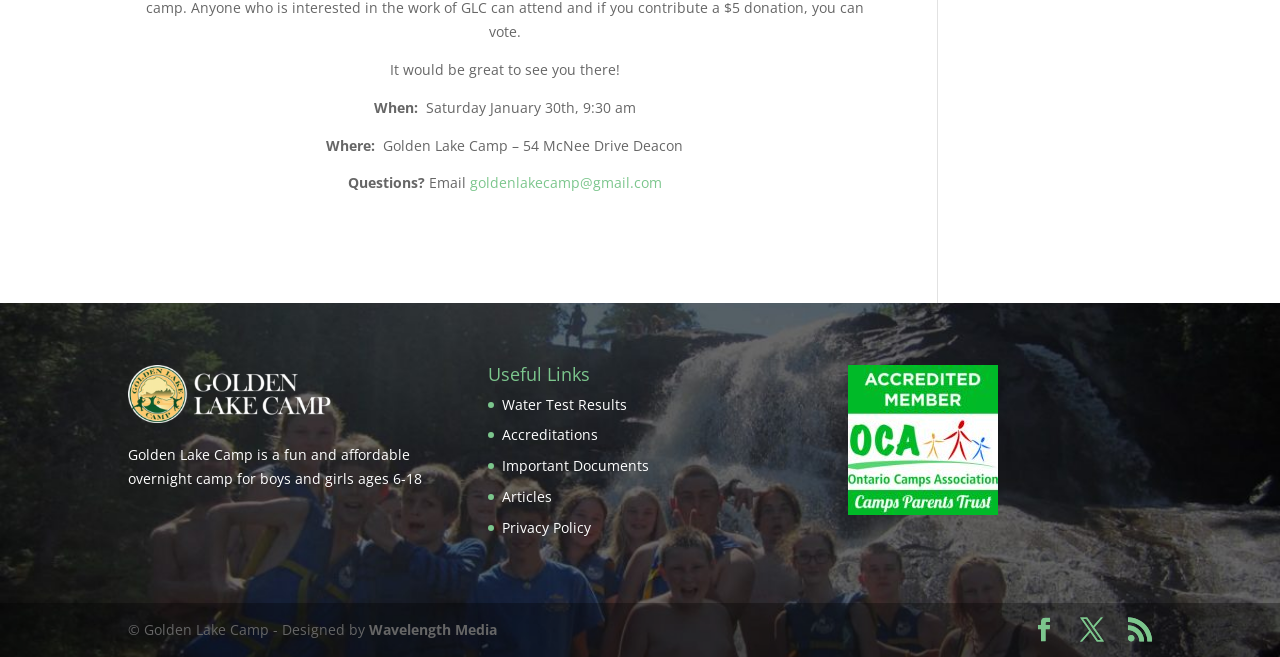Determine the bounding box coordinates for the UI element described. Format the coordinates as (top-left x, top-left y, bottom-right x, bottom-right y) and ensure all values are between 0 and 1. Element description: Wavelength Media

[0.288, 0.944, 0.388, 0.972]